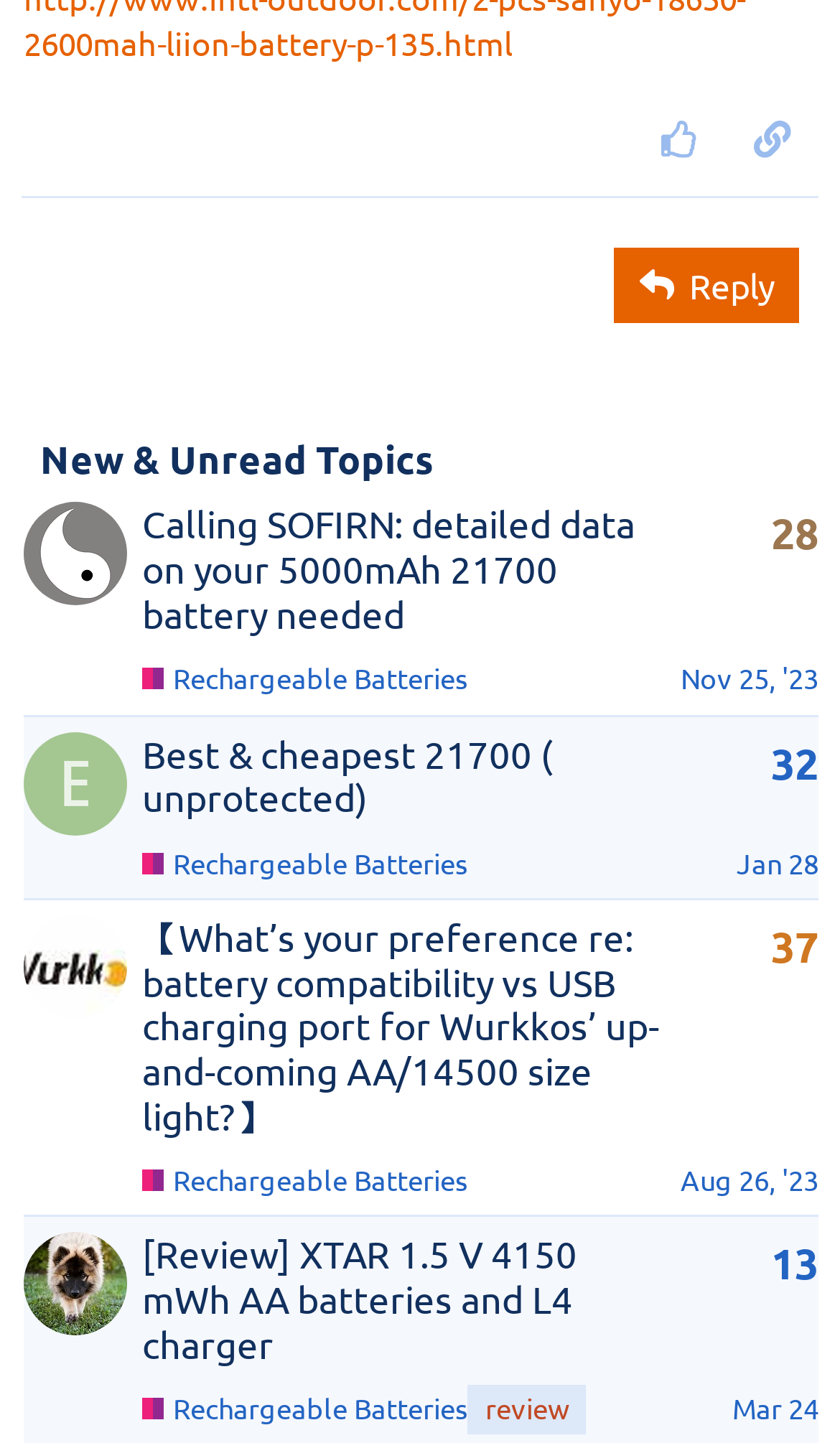Could you specify the bounding box coordinates for the clickable section to complete the following instruction: "Click the 'copy a link to this post to clipboard' button"?

[0.864, 0.068, 0.974, 0.125]